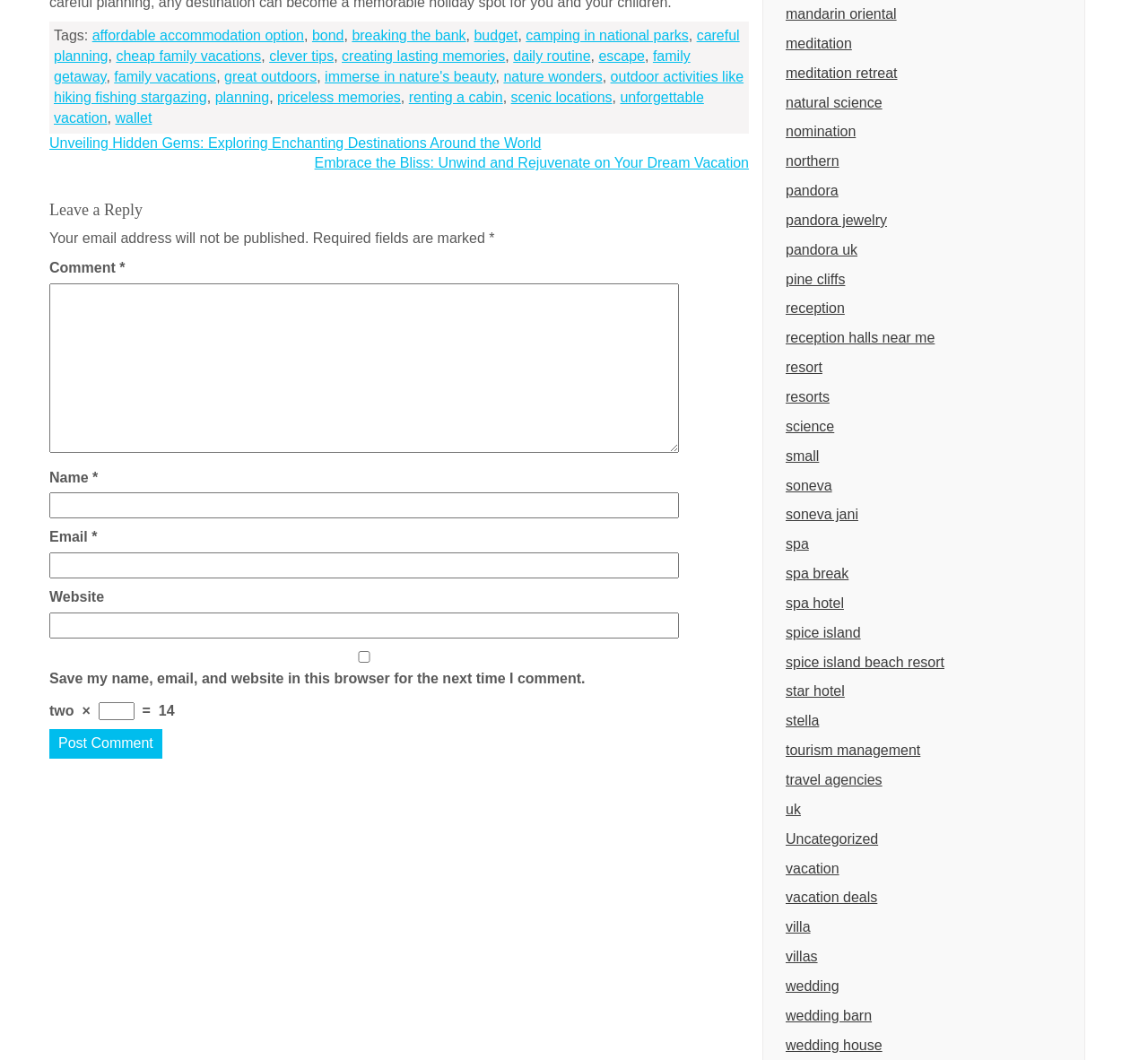What is the text of the checkbox in the 'Leave a Reply' section?
Look at the image and answer with only one word or phrase.

Save my name, email, and website in this browser for the next time I comment.